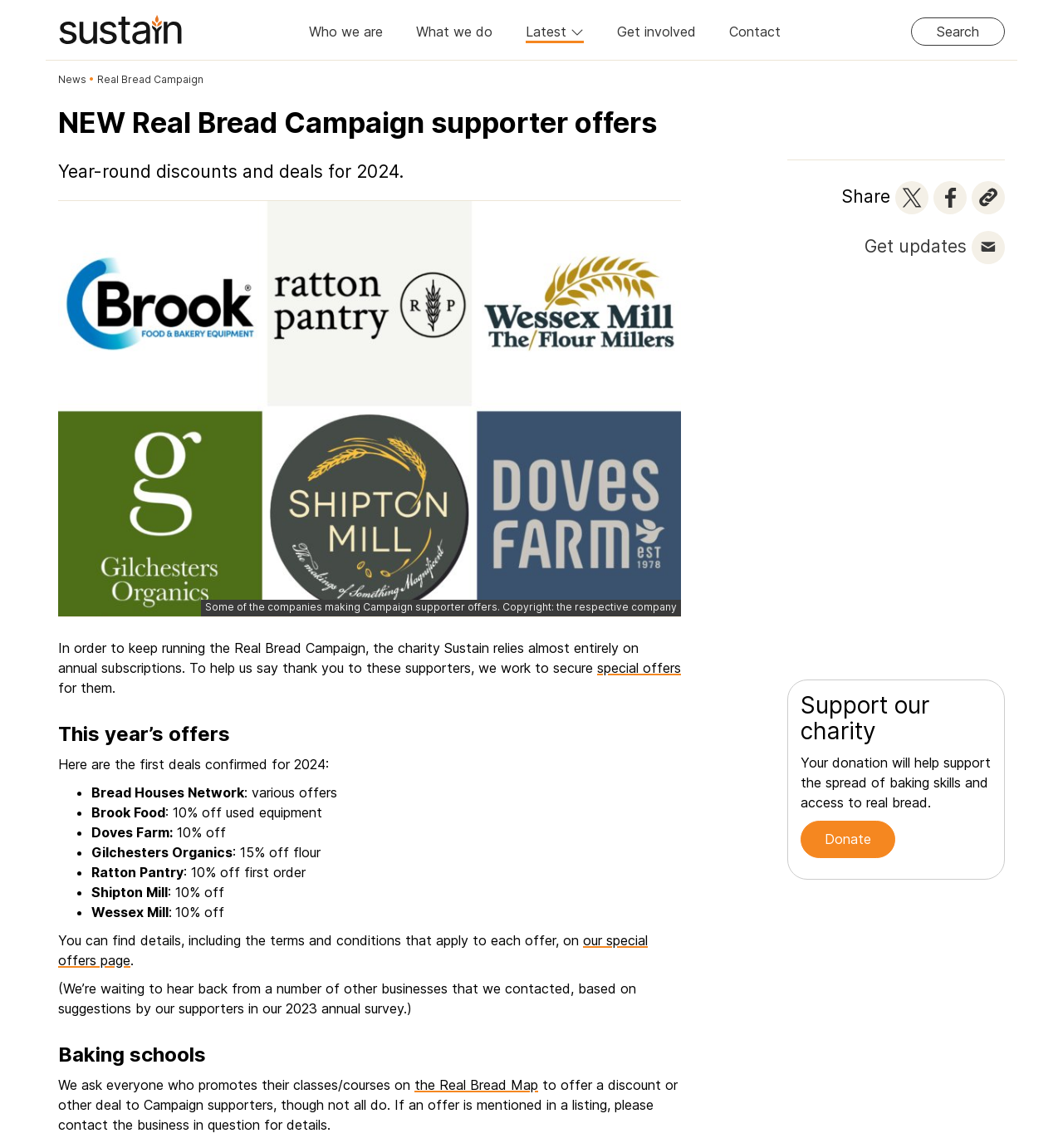Pinpoint the bounding box coordinates of the element that must be clicked to accomplish the following instruction: "Learn about who we are". The coordinates should be in the format of four float numbers between 0 and 1, i.e., [left, top, right, bottom].

[0.291, 0.001, 0.36, 0.038]